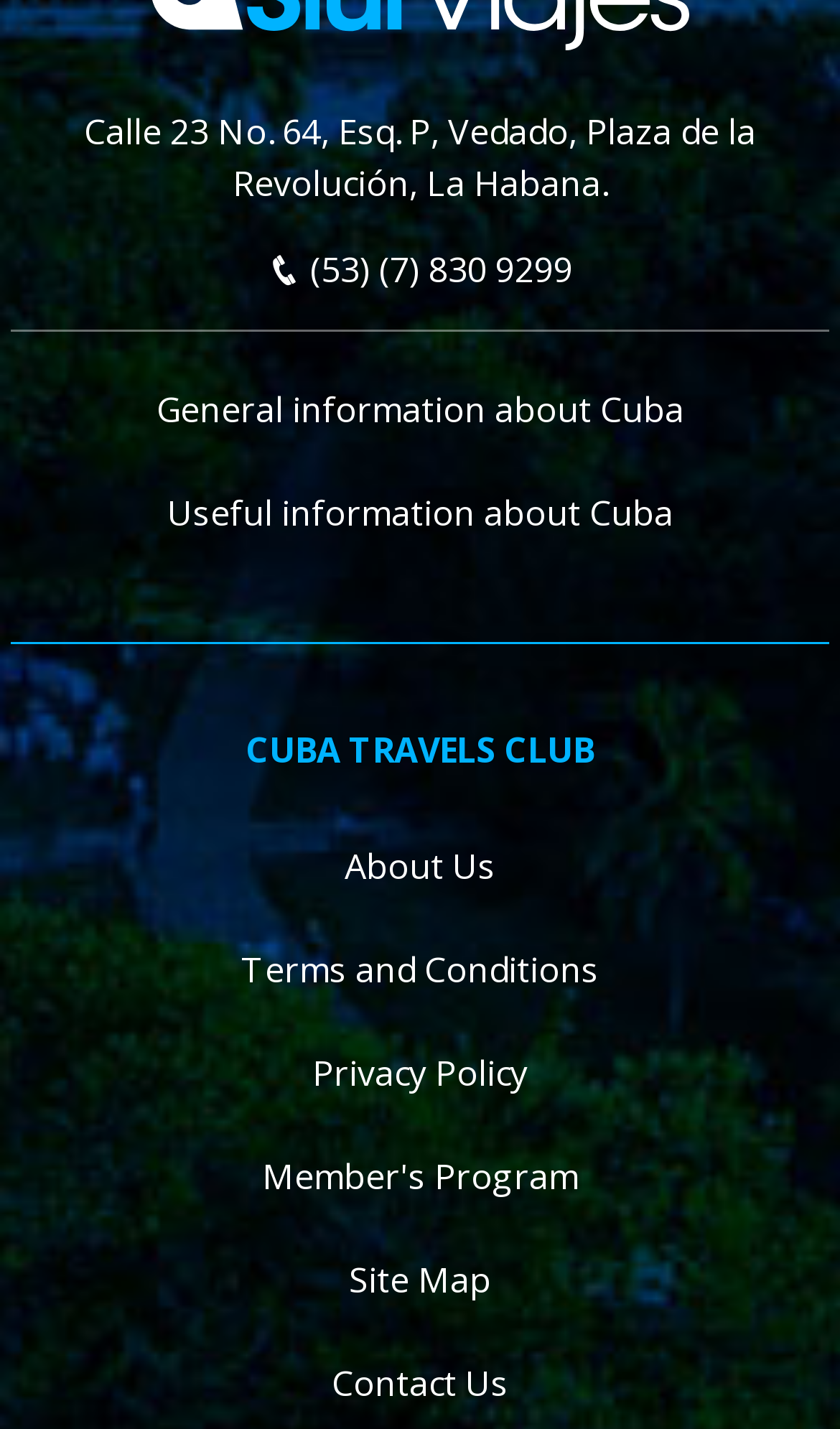Please locate the bounding box coordinates of the element that should be clicked to achieve the given instruction: "View the site map".

[0.415, 0.879, 0.585, 0.912]